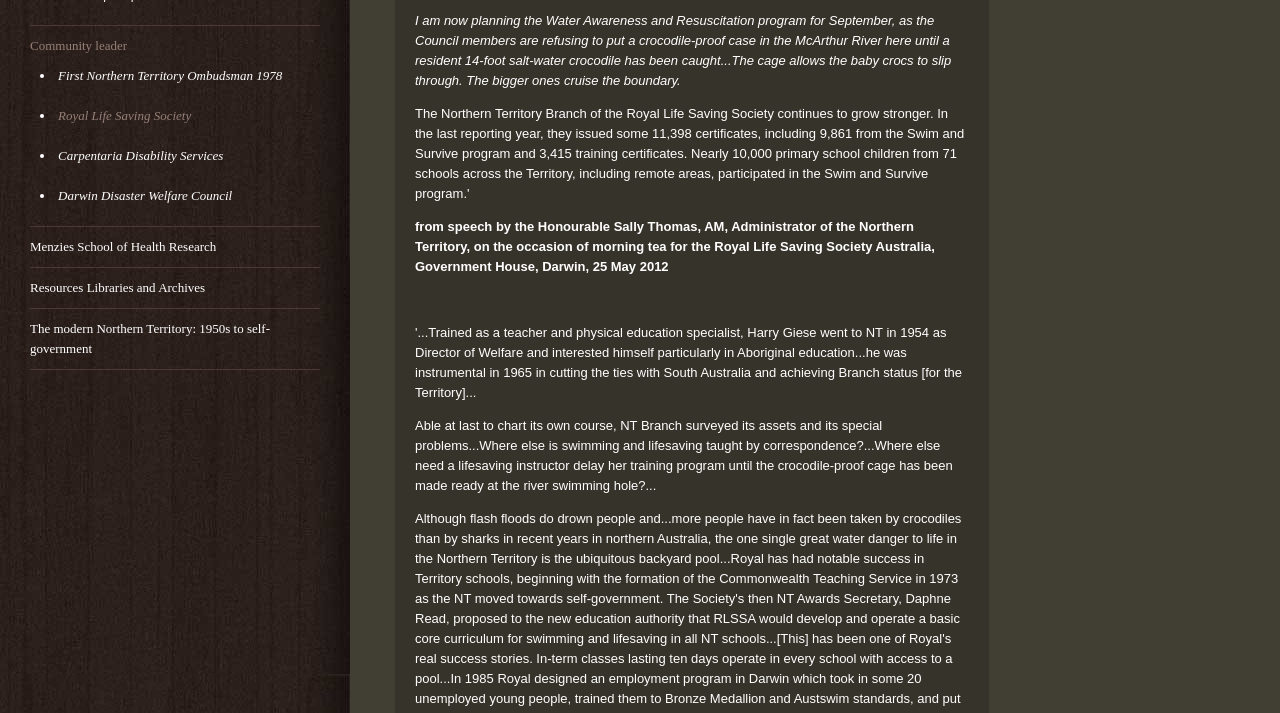Provide the bounding box coordinates of the UI element that matches the description: "First Northern Territory Ombudsman 1978".

[0.045, 0.095, 0.22, 0.116]